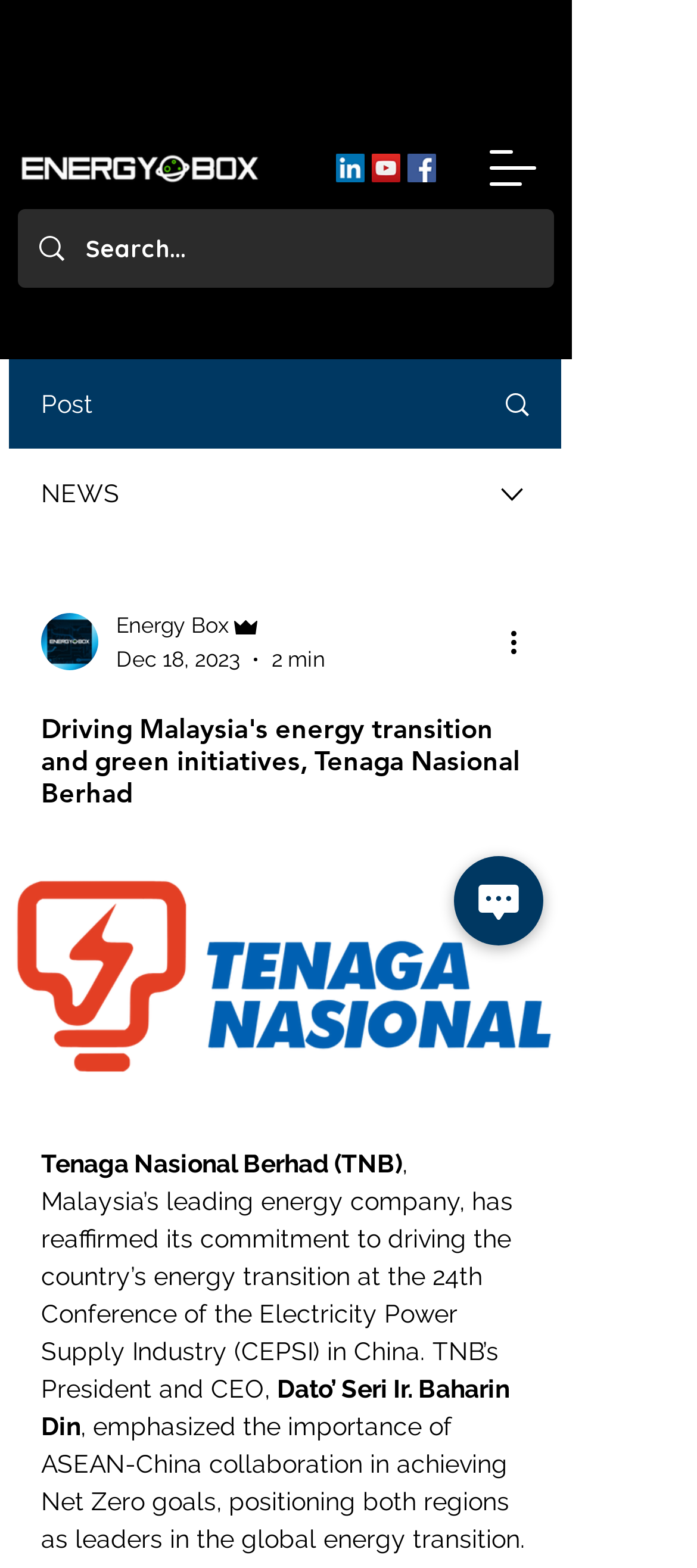Use one word or a short phrase to answer the question provided: 
What is the company's name?

Tenaga Nasional Berhad